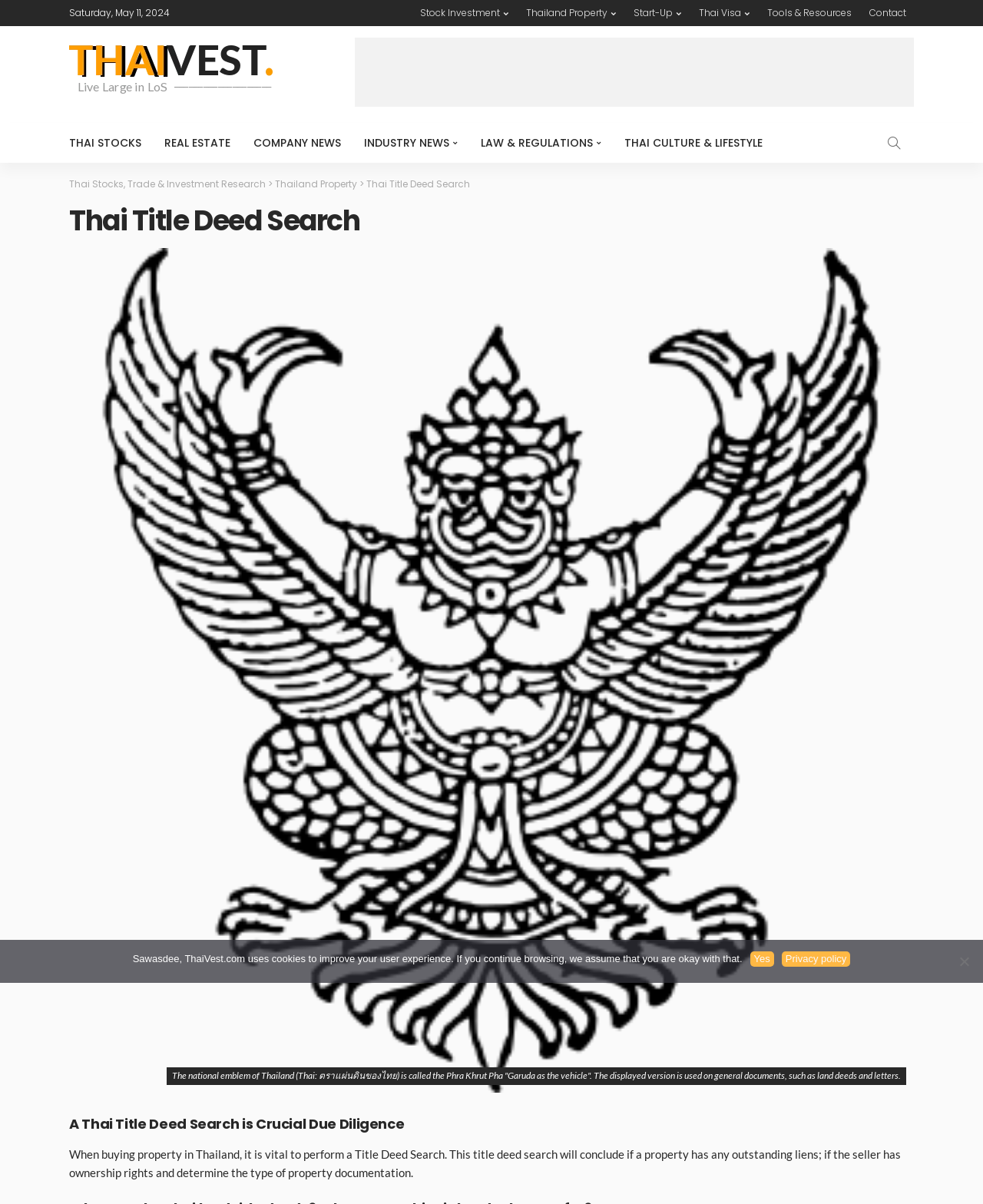Given the description of the UI element: "title="search"", predict the bounding box coordinates in the form of [left, top, right, bottom], with each value being a float between 0 and 1.

[0.889, 0.102, 0.93, 0.135]